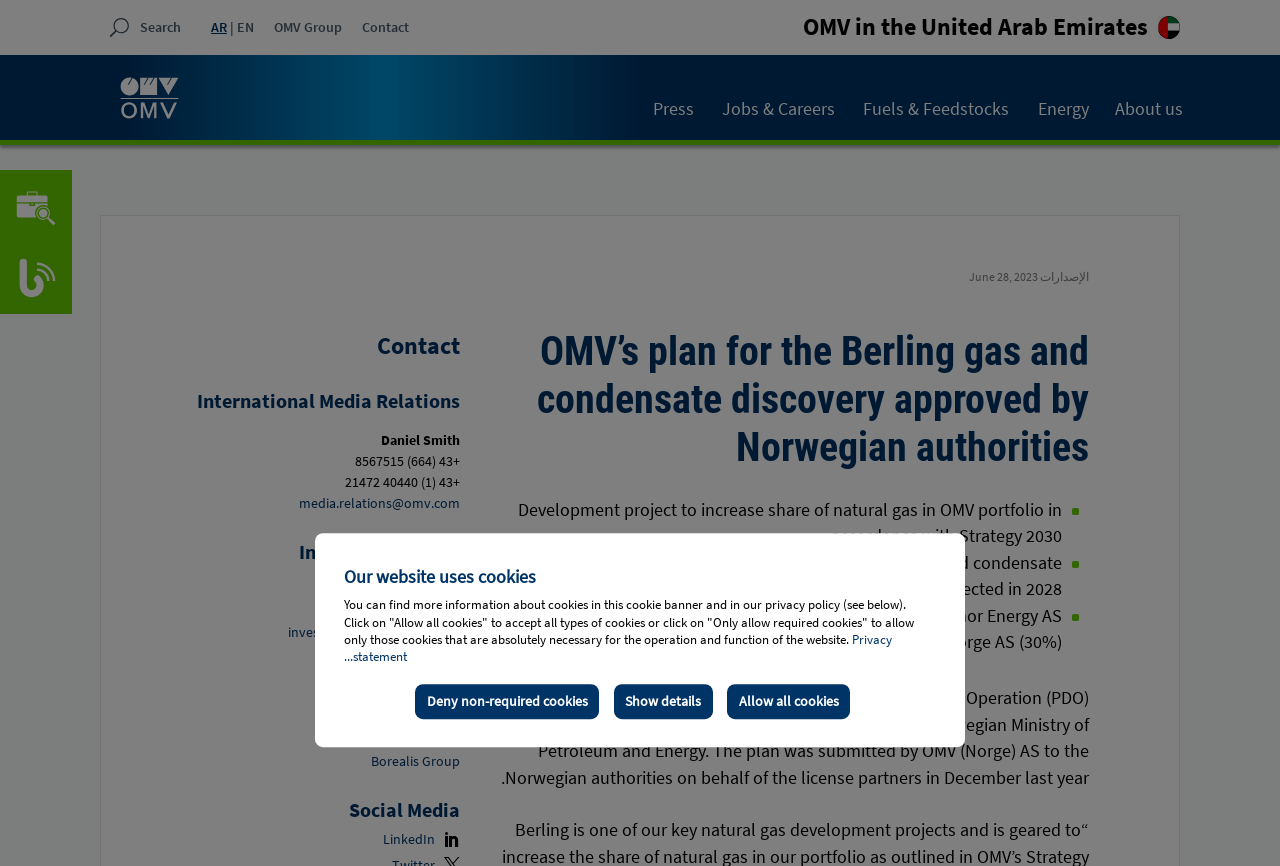Show the bounding box coordinates for the element that needs to be clicked to execute the following instruction: "Click the HOME link". Provide the coordinates in the form of four float numbers between 0 and 1, i.e., [left, top, right, bottom].

None